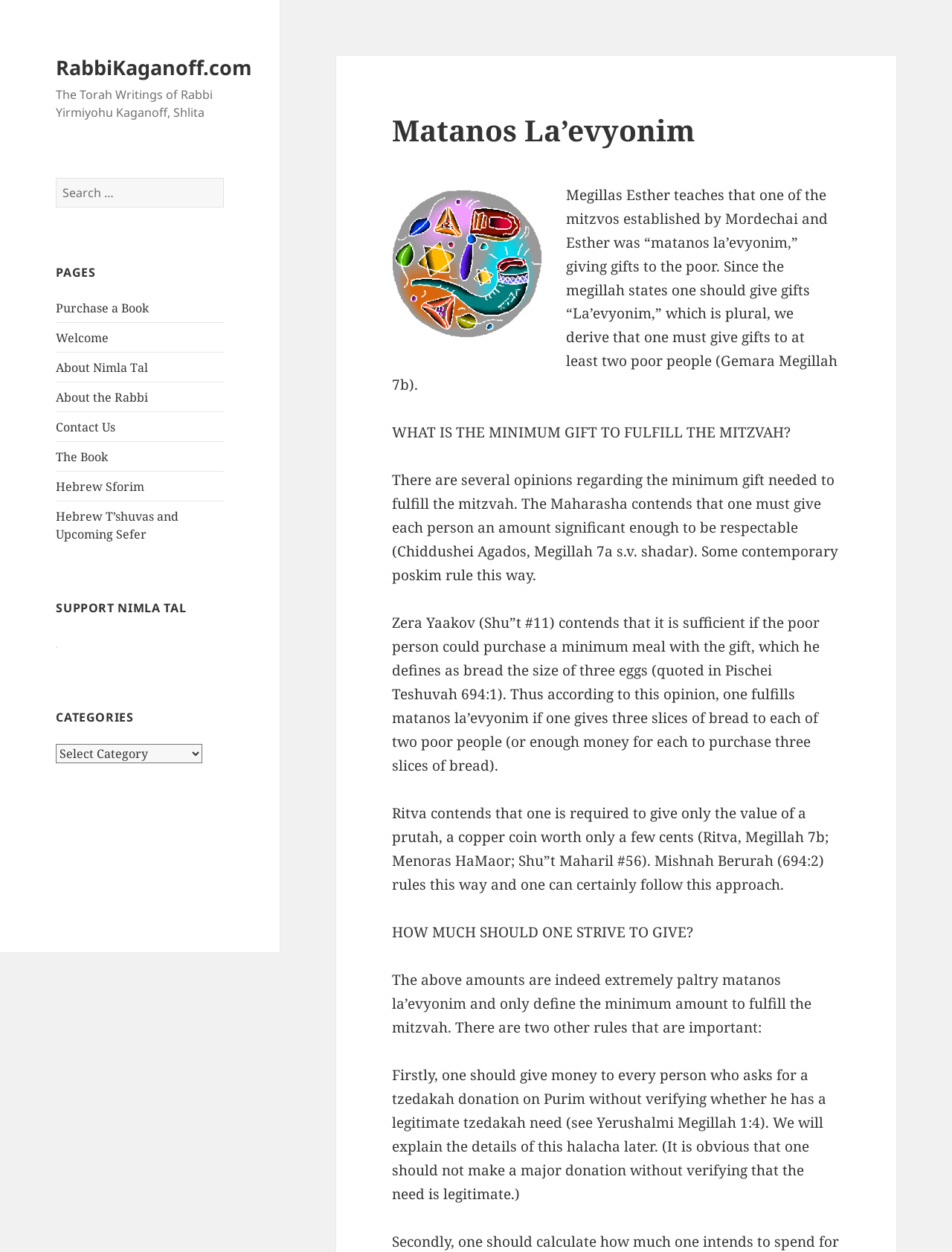What is the name of the Rabbi's website?
Please provide a comprehensive answer based on the information in the image.

The answer can be found by looking at the top-left corner of the webpage, where the link 'RabbiKaganoff.com' is located, indicating that it is the name of the Rabbi's website.